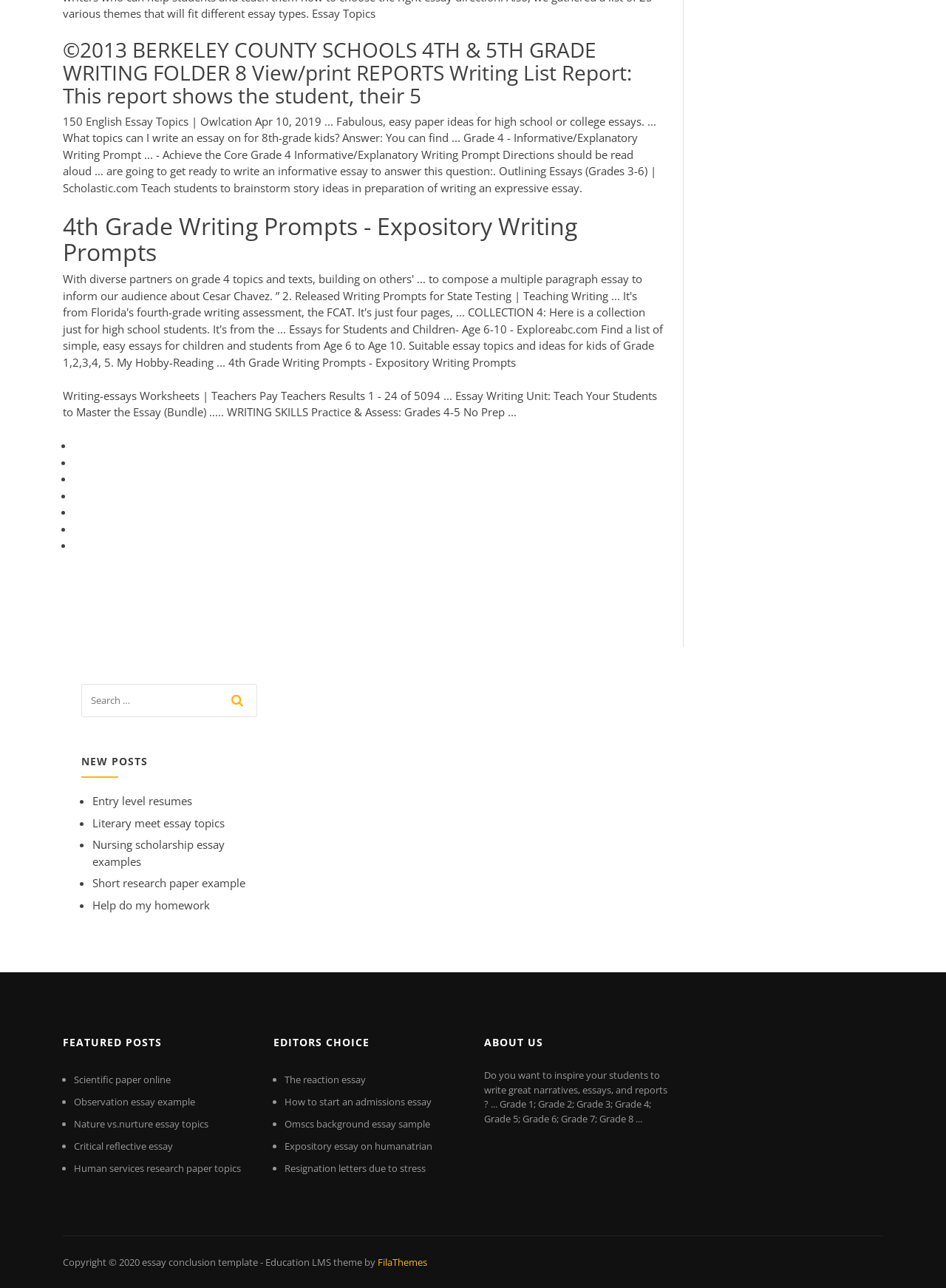What is the name of the theme used for this webpage?
Answer with a single word or phrase, using the screenshot for reference.

Education LMS theme by FilaThemes